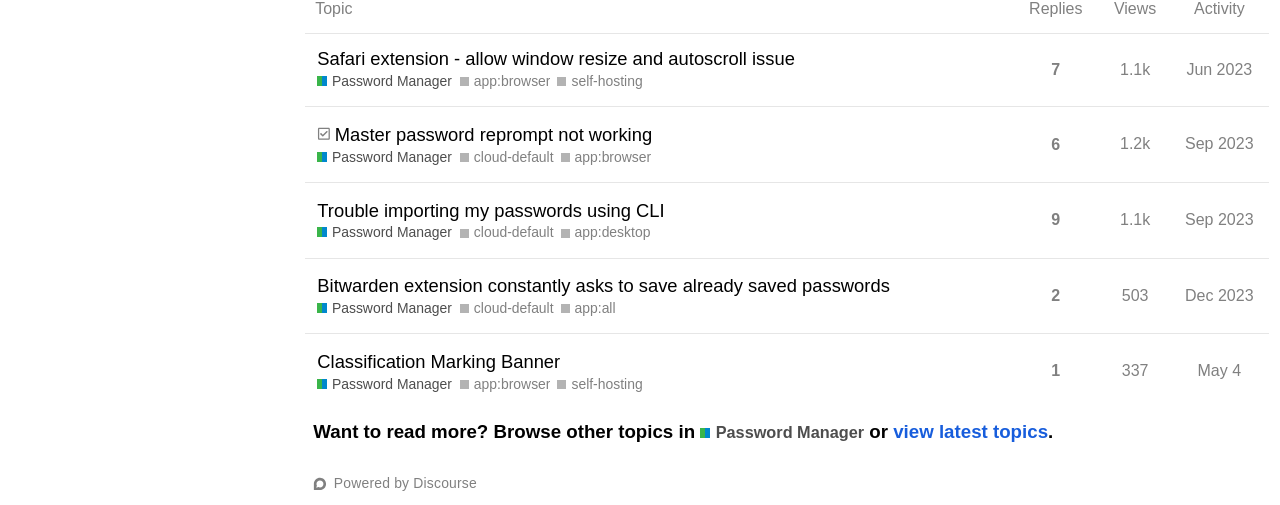What is the category of the topics in this webpage?
Based on the image, give a concise answer in the form of a single word or short phrase.

Password Manager